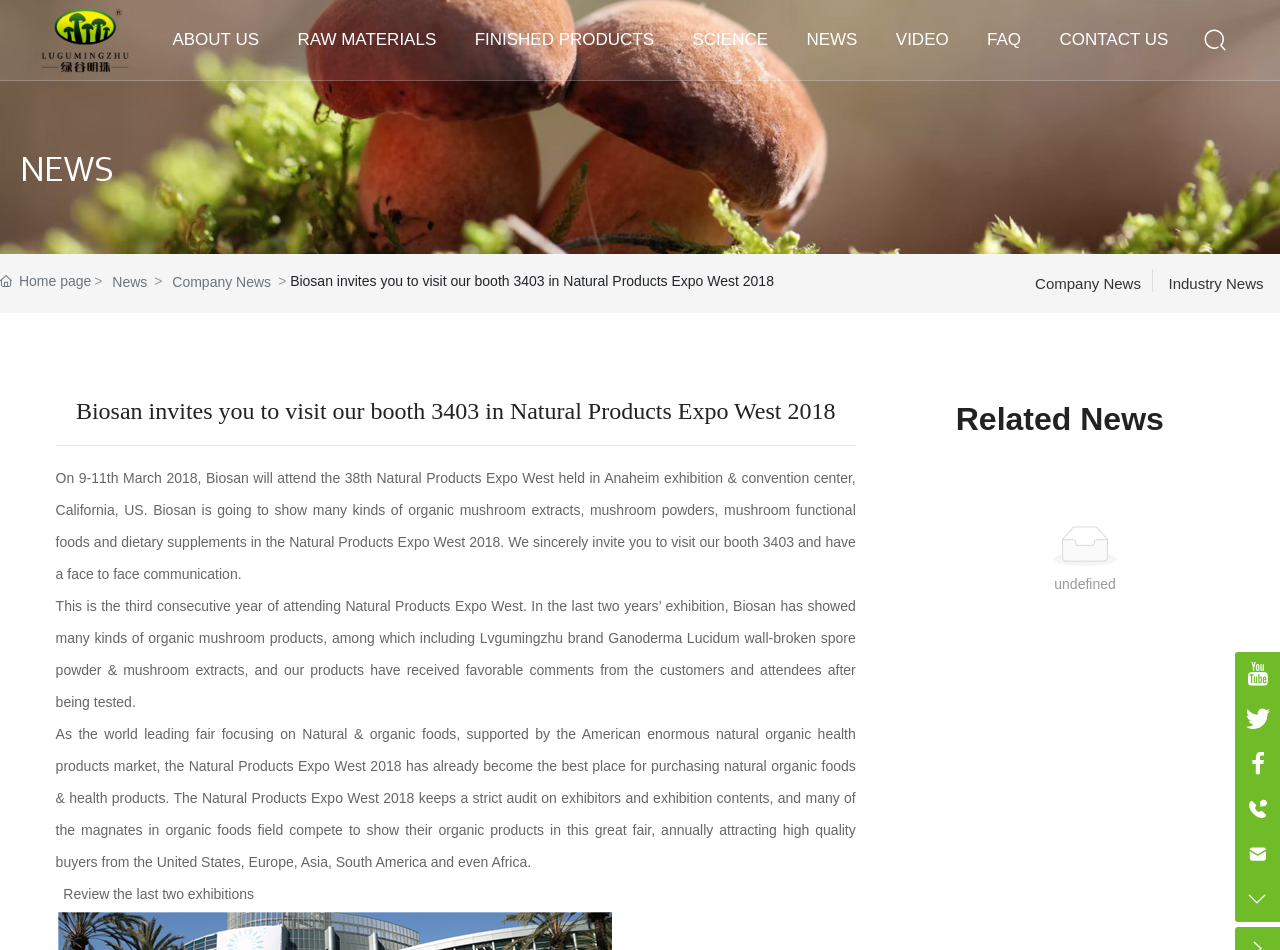Locate the bounding box coordinates of the clickable region to complete the following instruction: "Visit BIOSAN's youtube channel."

[0.965, 0.686, 1.0, 0.733]